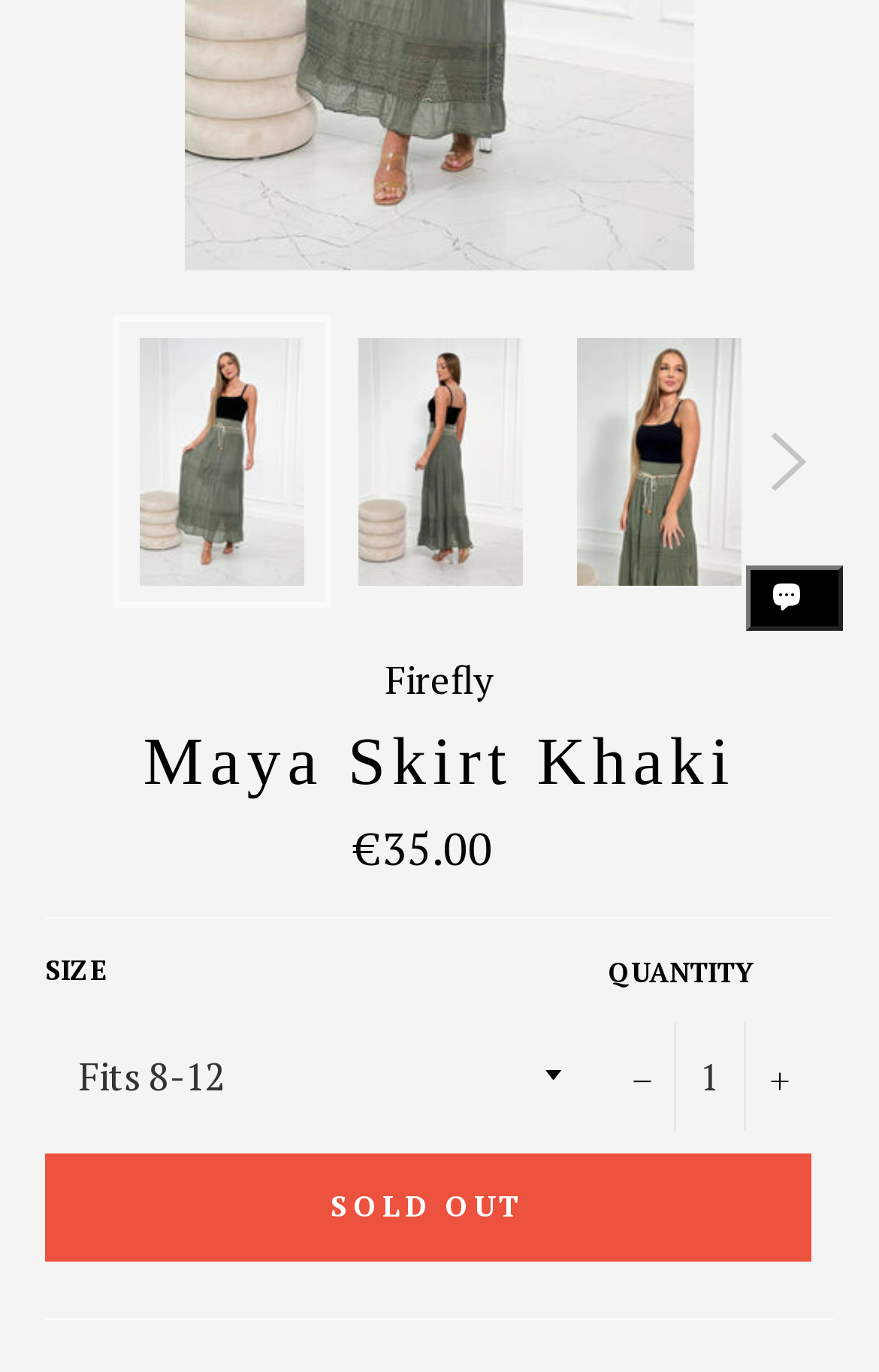Determine the bounding box coordinates of the UI element described by: "aria-label="Chat window"".

[0.848, 0.412, 0.959, 0.46]